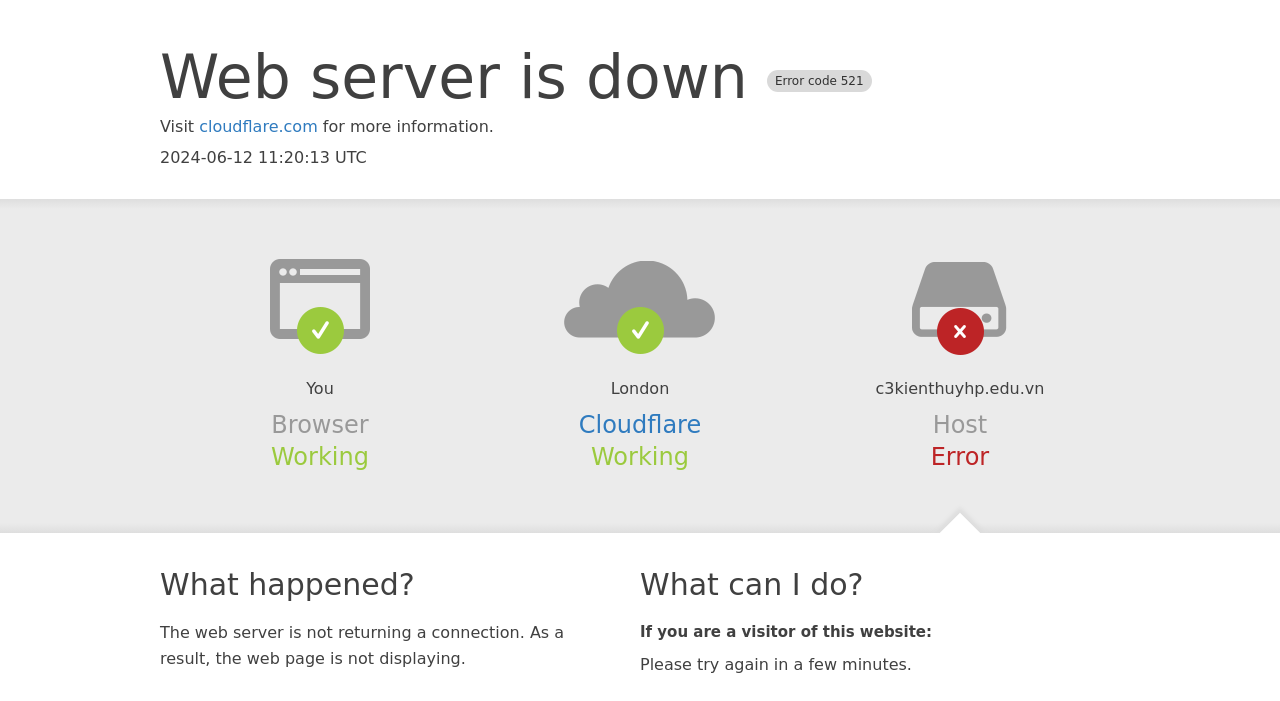Generate the text content of the main heading of the webpage.

Web server is down Error code 521